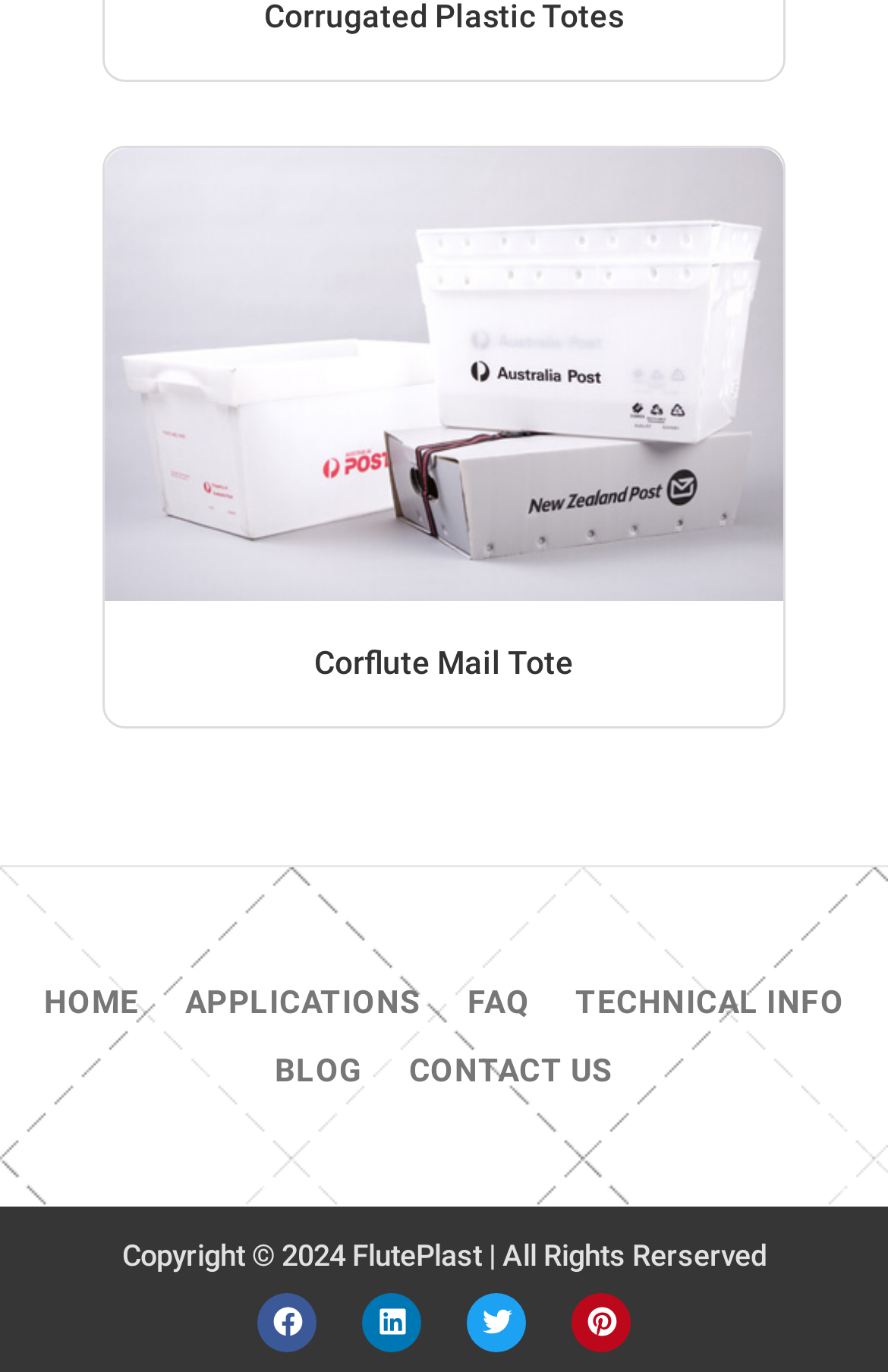What is the copyright year mentioned?
Craft a detailed and extensive response to the question.

The copyright year is obtained from the StaticText element with the text 'Copyright © 2024 FlutePlast | All Rights Rerserved'.